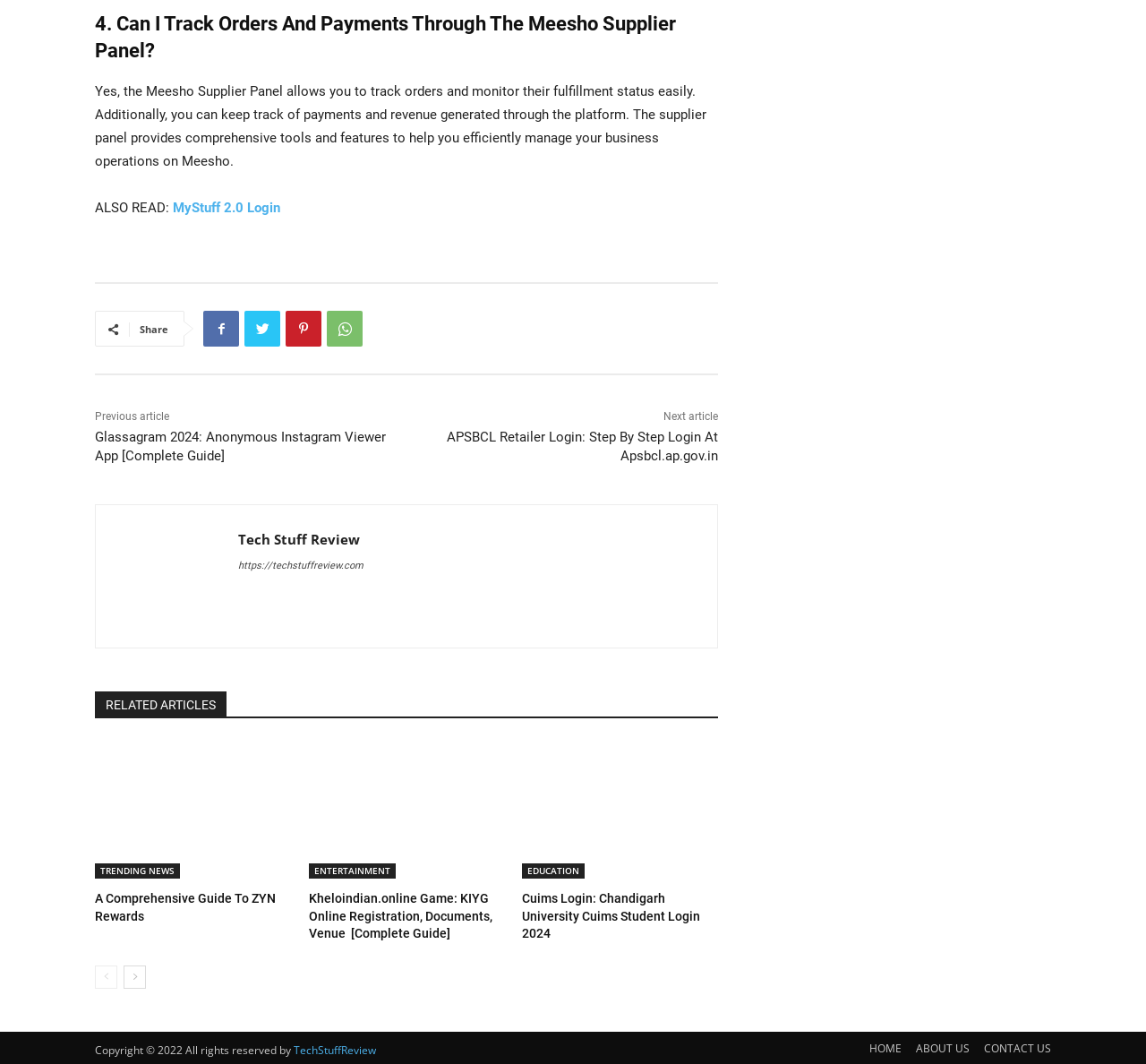Provide the bounding box coordinates for the UI element that is described by this text: "Tech Stuff Review". The coordinates should be in the form of four float numbers between 0 and 1: [left, top, right, bottom].

[0.208, 0.499, 0.317, 0.516]